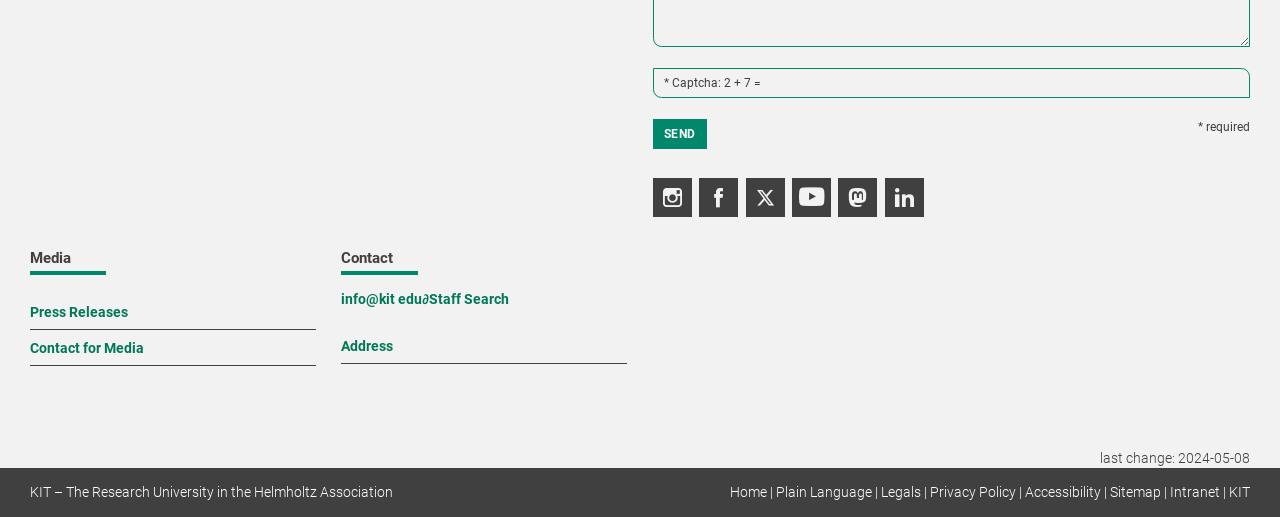Determine the bounding box coordinates for the UI element matching this description: "X Channel (Twitter)".

[0.582, 0.343, 0.613, 0.419]